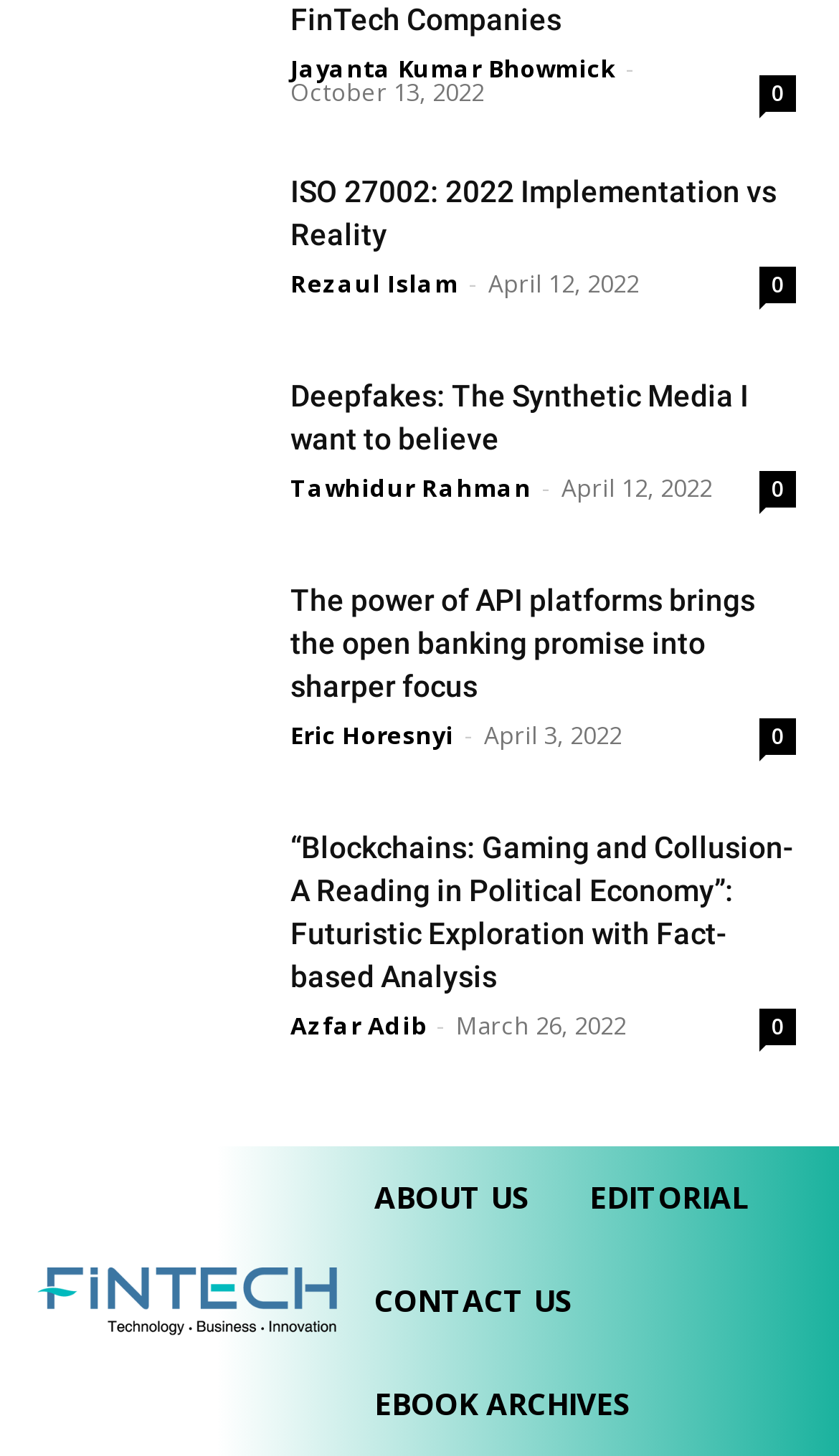Locate the bounding box coordinates of the clickable region to complete the following instruction: "view the Southeastern Conference Youth department website."

None